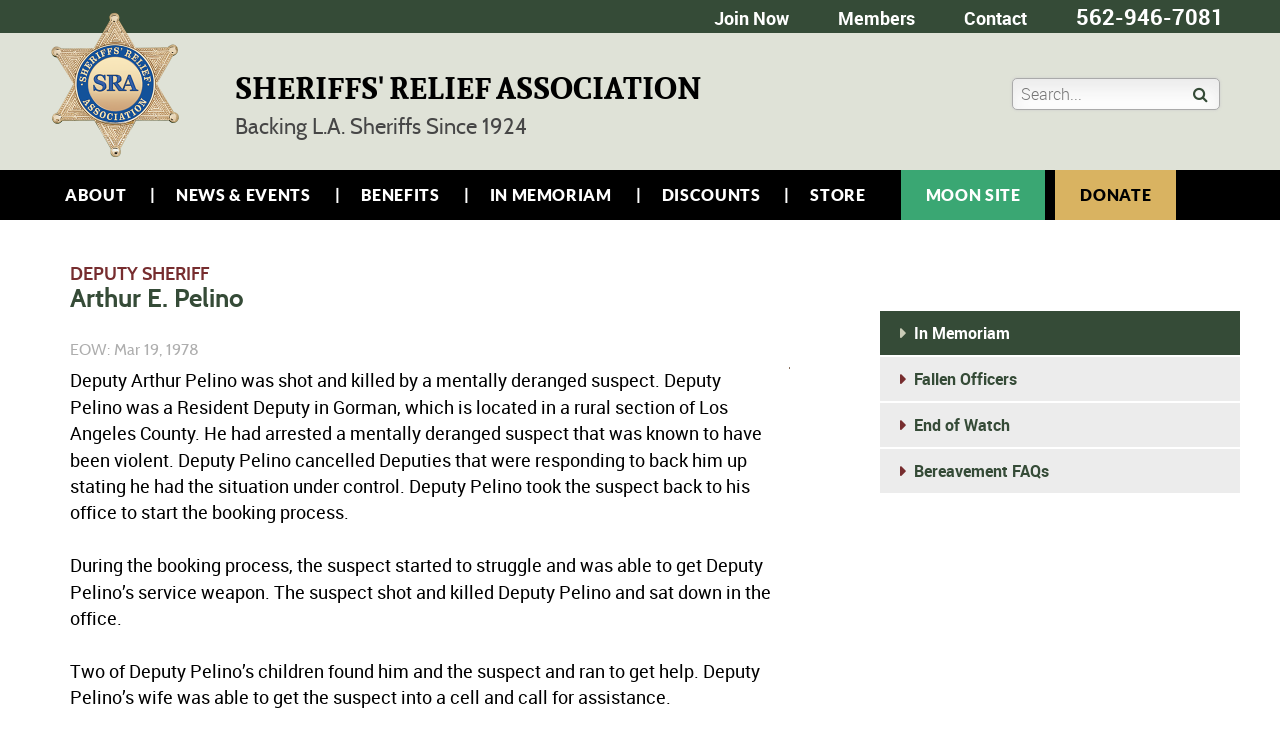Identify the bounding box coordinates necessary to click and complete the given instruction: "Click Join Now".

[0.558, 0.008, 0.616, 0.041]